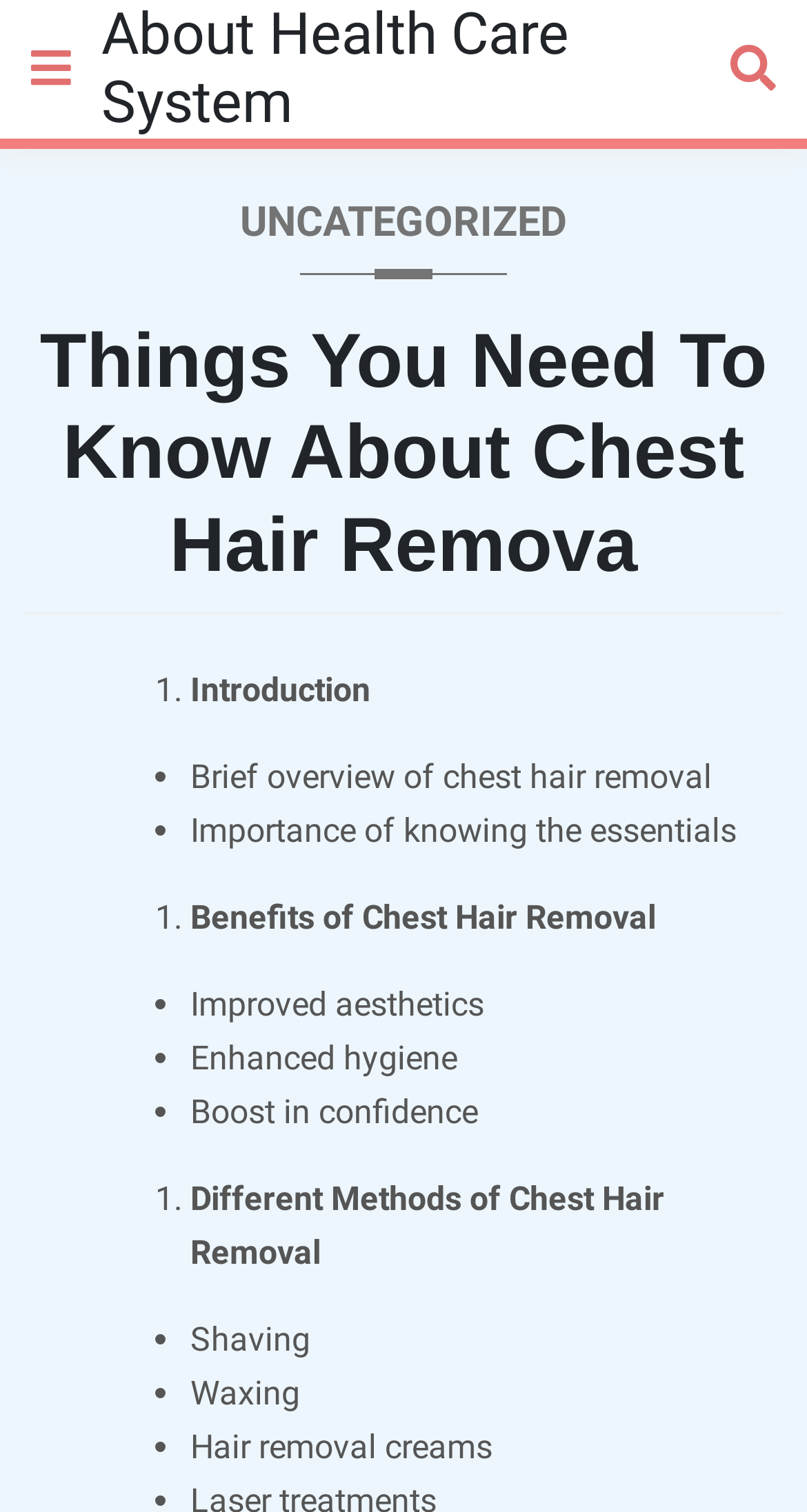From the webpage screenshot, predict the bounding box of the UI element that matches this description: "Uncategorized".

[0.031, 0.13, 0.969, 0.182]